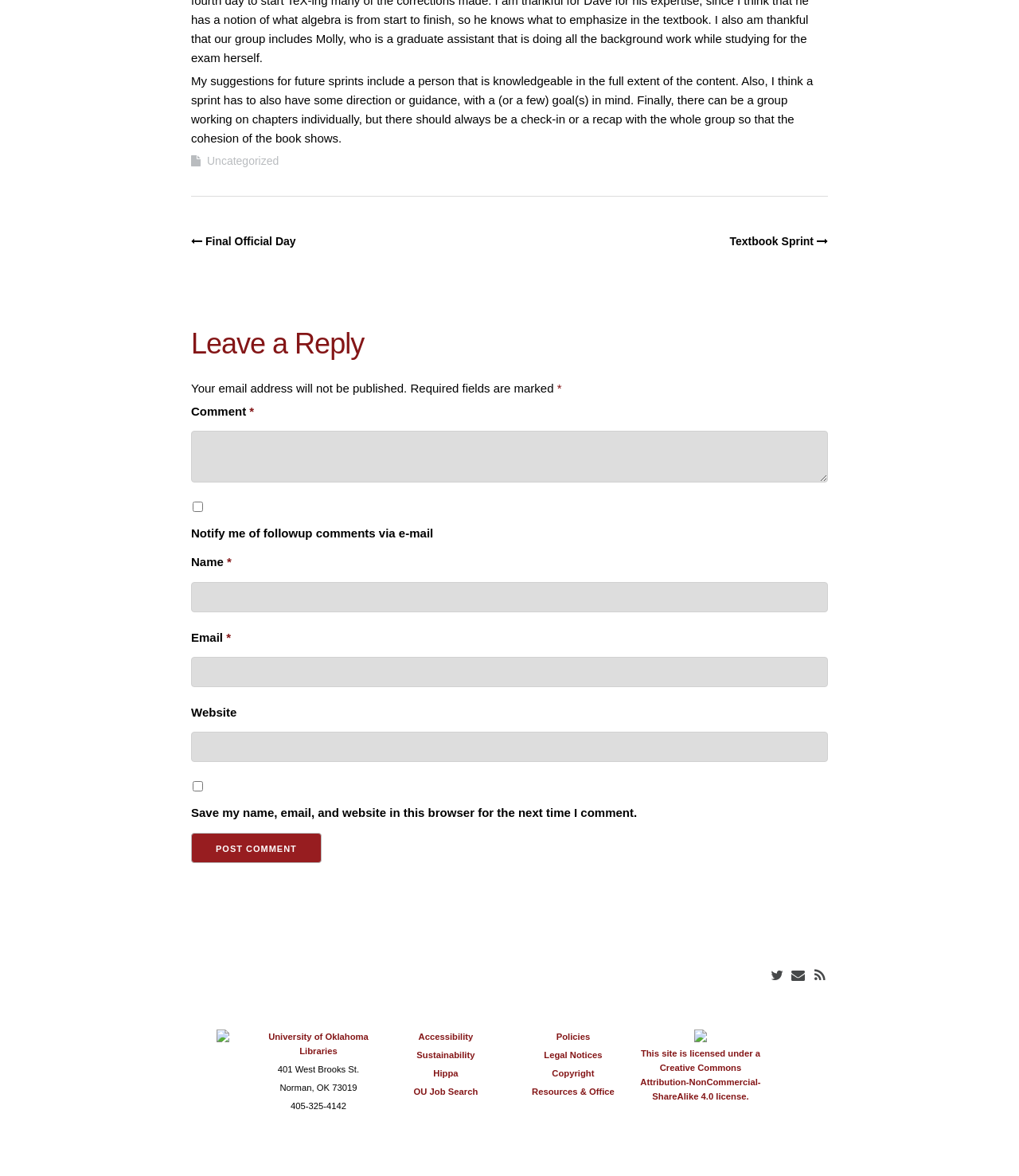Find the bounding box of the element with the following description: "input value="1" aria-label="Quantity" value="1"". The coordinates must be four float numbers between 0 and 1, formatted as [left, top, right, bottom].

None